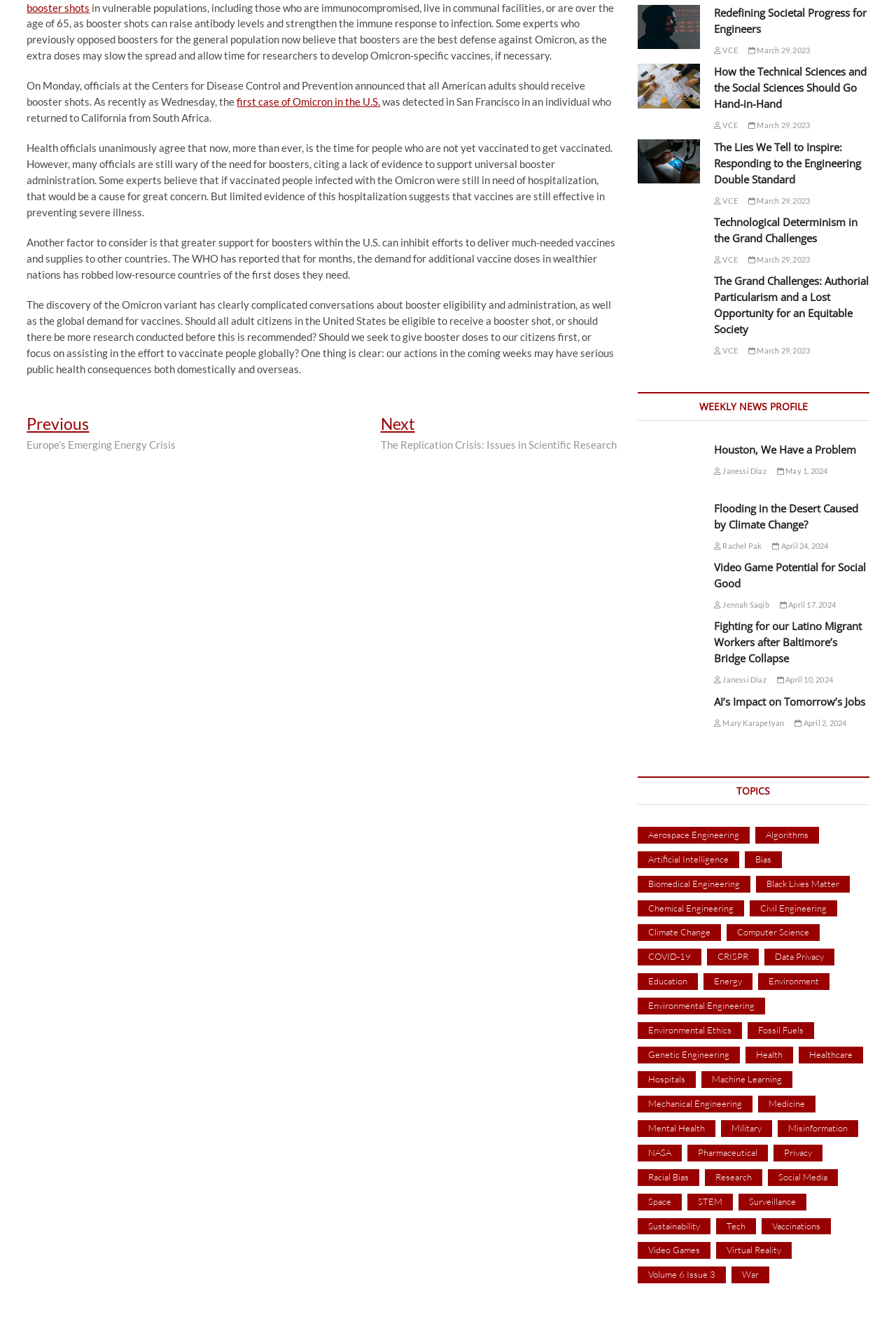Determine the bounding box for the UI element as described: "Video Games". The coordinates should be represented as four float numbers between 0 and 1, formatted as [left, top, right, bottom].

[0.711, 0.942, 0.793, 0.955]